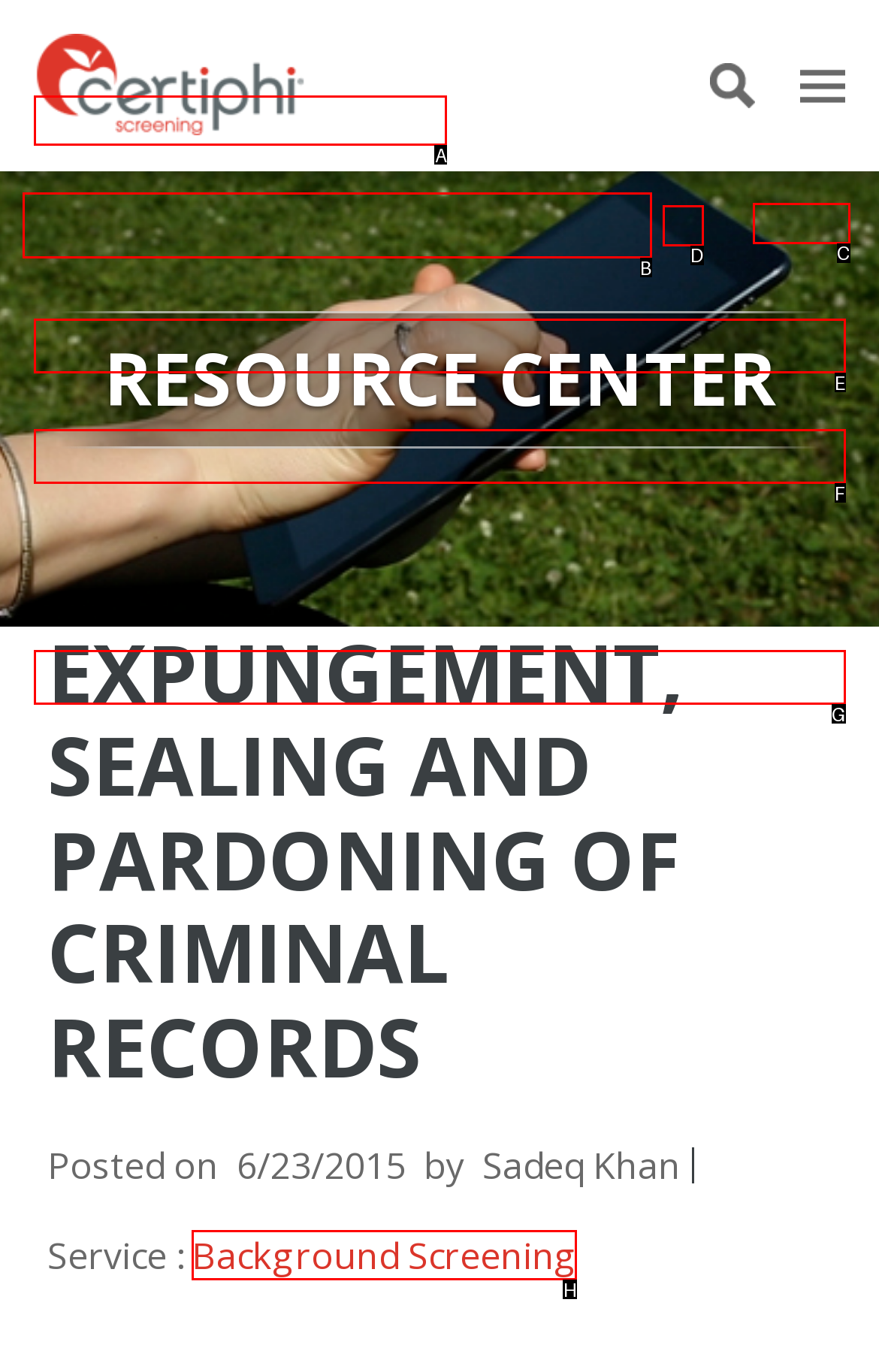For the instruction: learn about background screening, determine the appropriate UI element to click from the given options. Respond with the letter corresponding to the correct choice.

H